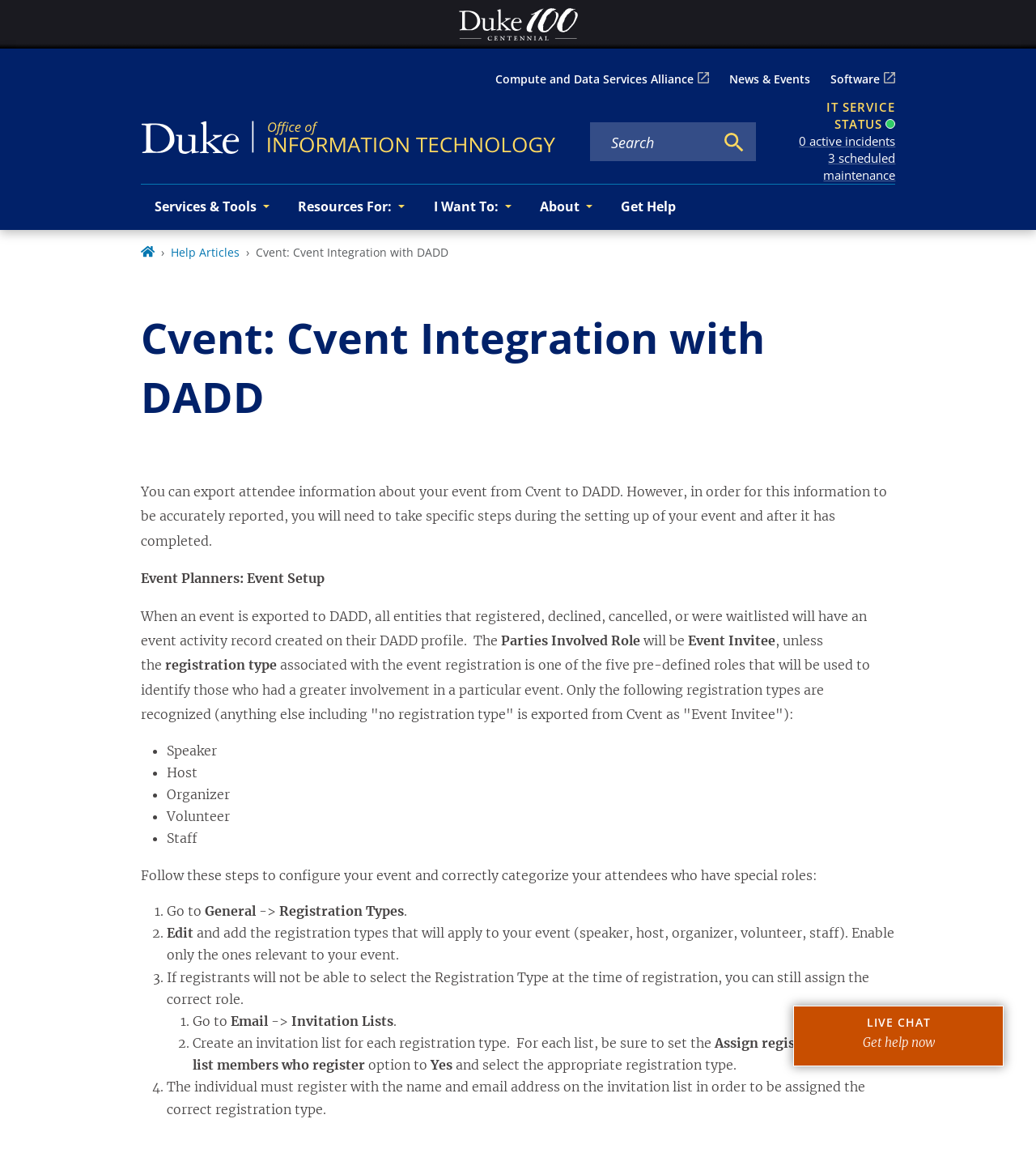What is the purpose of exporting attendee information from Cvent to DADD?
Can you give a detailed and elaborate answer to the question?

According to the webpage, exporting attendee information from Cvent to DADD allows for accurate reporting of event activity, including creating event activity records on DADD profiles for entities that registered, declined, cancelled, or were waitlisted.